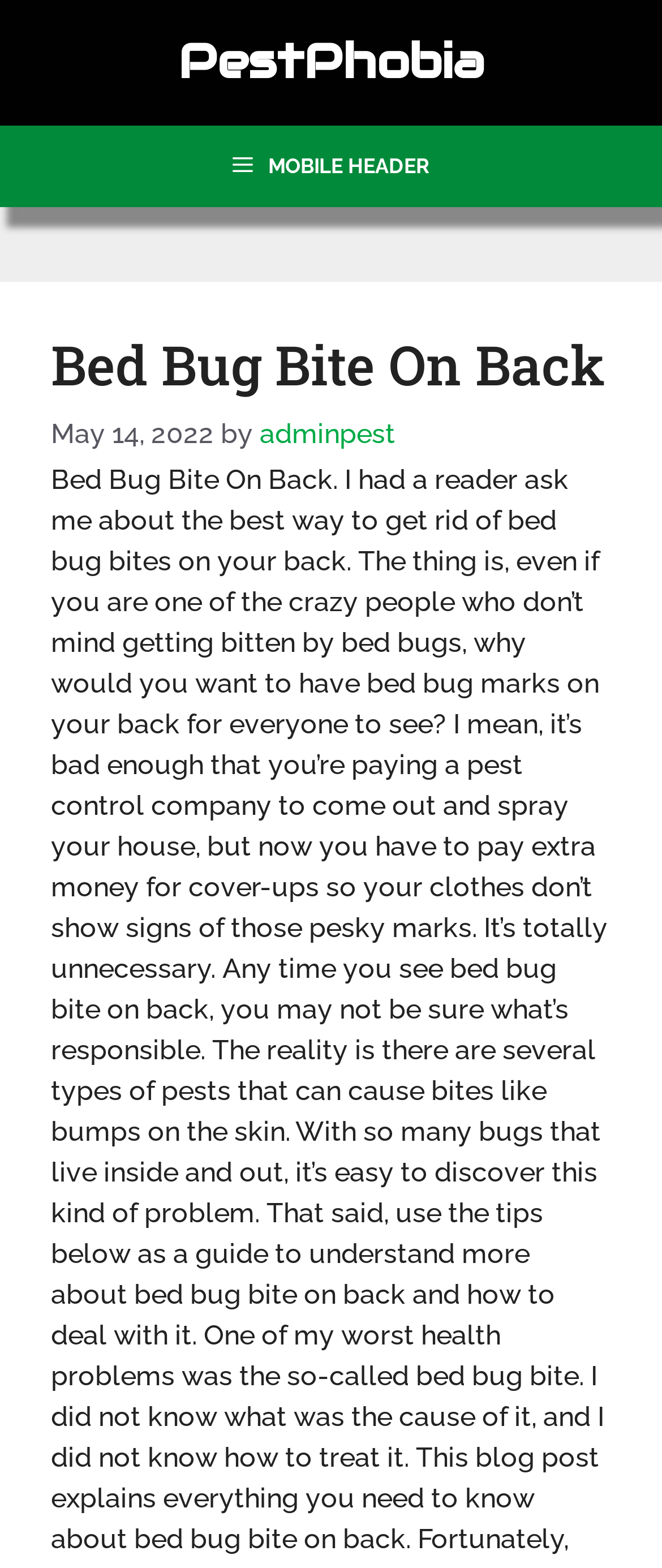Identify the bounding box coordinates of the HTML element based on this description: "mobile header".

[0.0, 0.08, 1.0, 0.132]